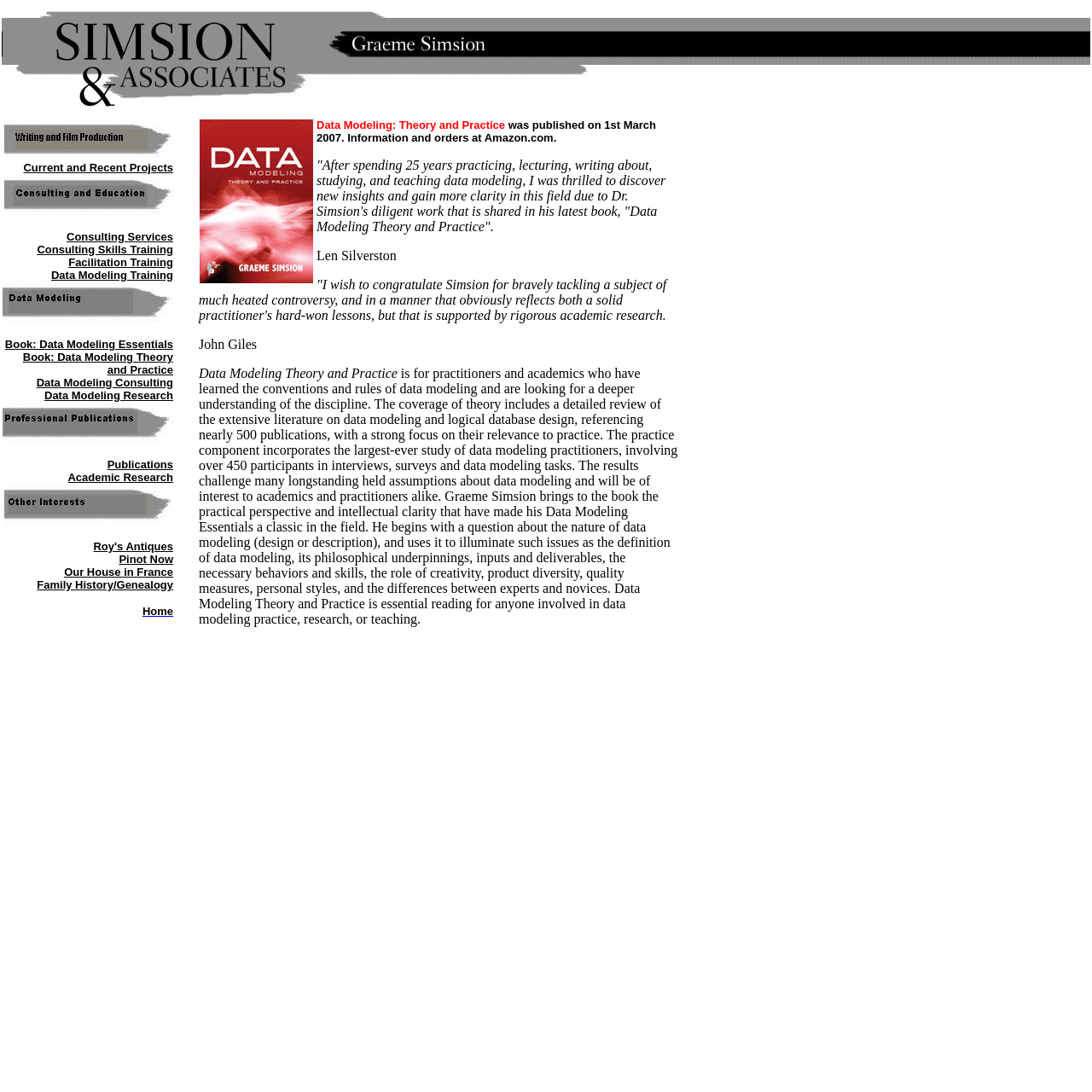Please determine the bounding box coordinates of the section I need to click to accomplish this instruction: "Search for something".

None